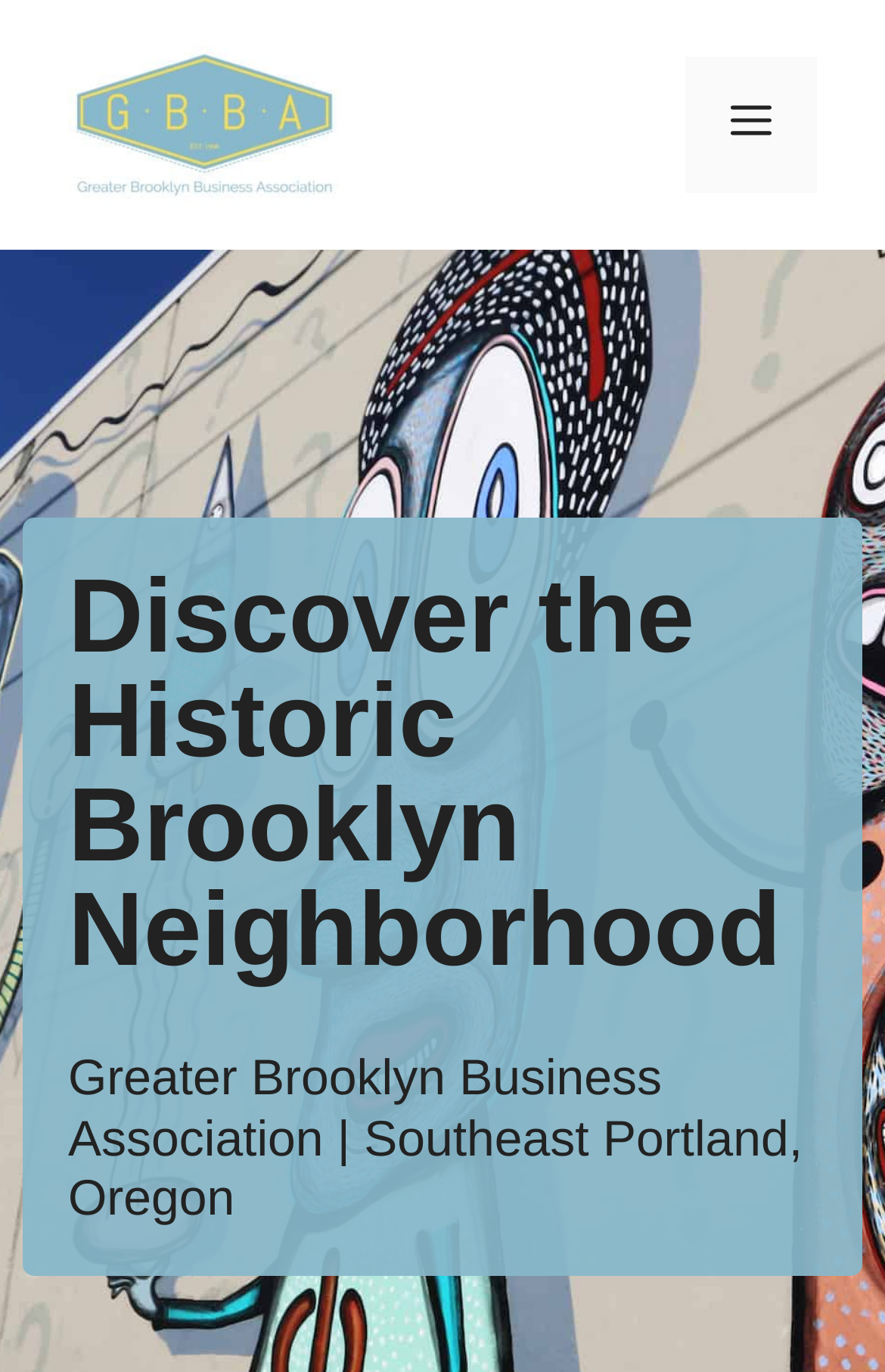Identify the bounding box for the UI element described as: "Menu". The coordinates should be four float numbers between 0 and 1, i.e., [left, top, right, bottom].

[0.774, 0.041, 0.923, 0.141]